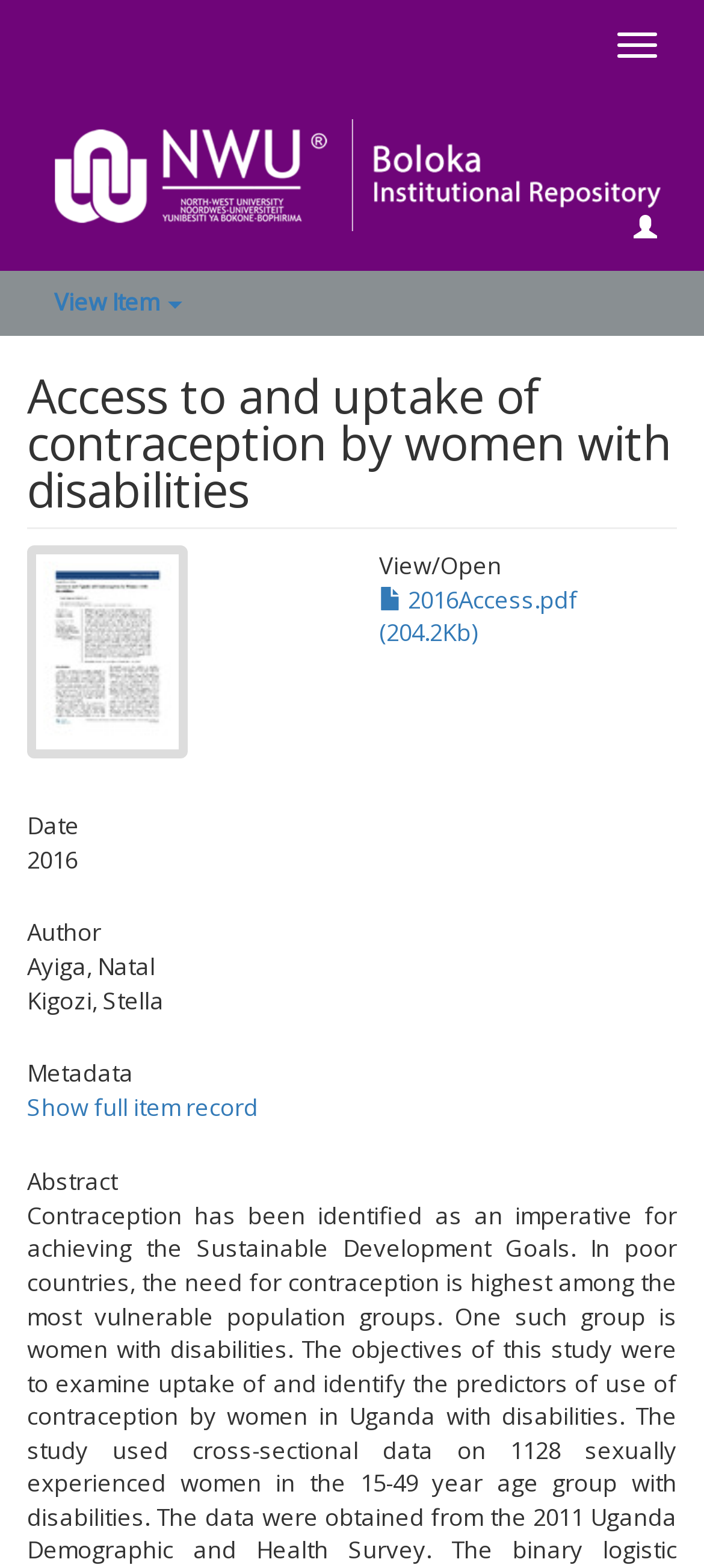Determine the bounding box coordinates of the UI element described by: "parent_node: Toggle navigation".

[0.0, 0.058, 1.0, 0.115]